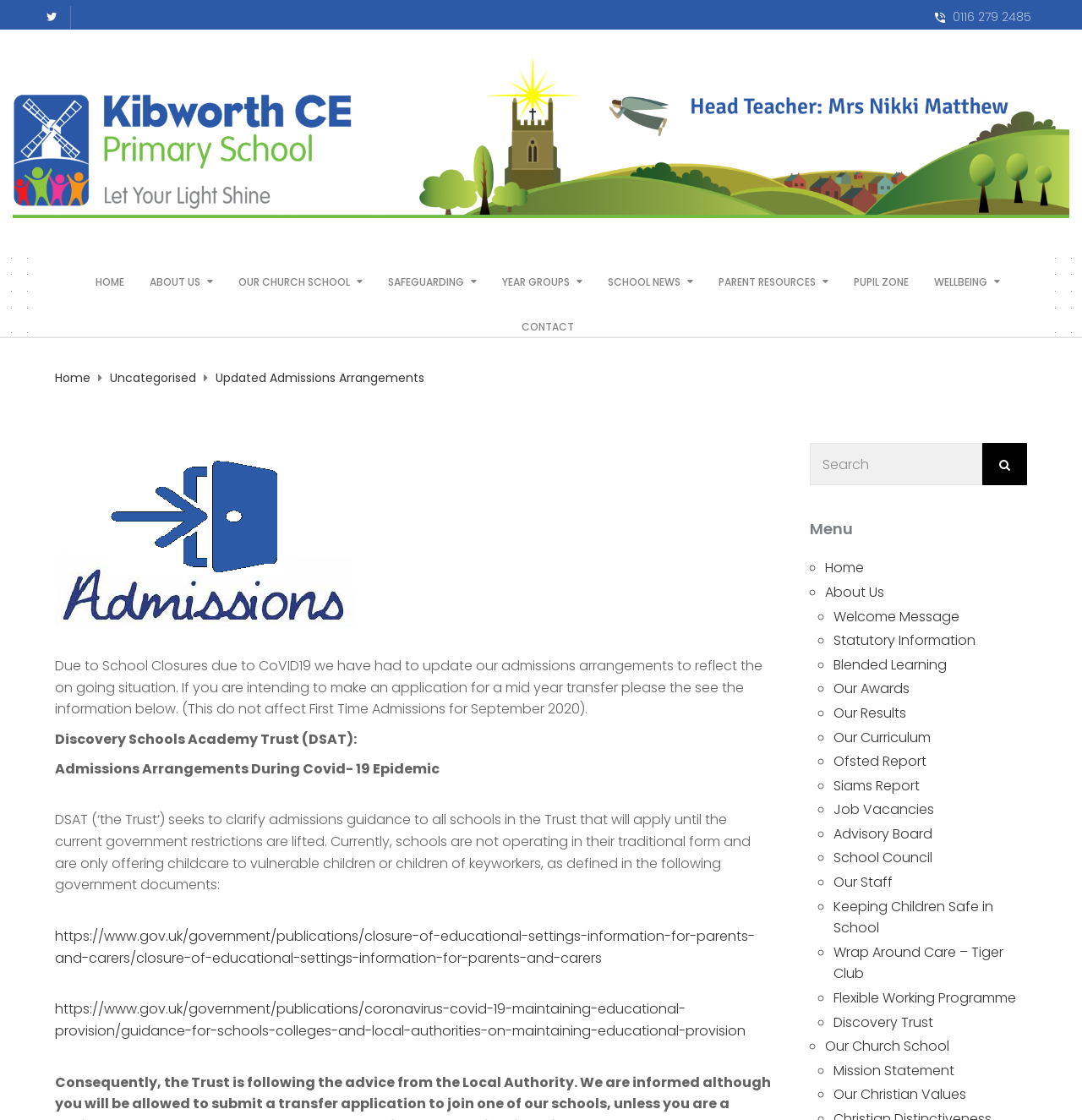Identify the bounding box coordinates for the element you need to click to achieve the following task: "Click the 'HOME' link". The coordinates must be four float values ranging from 0 to 1, formatted as [left, top, right, bottom].

[0.088, 0.221, 0.114, 0.256]